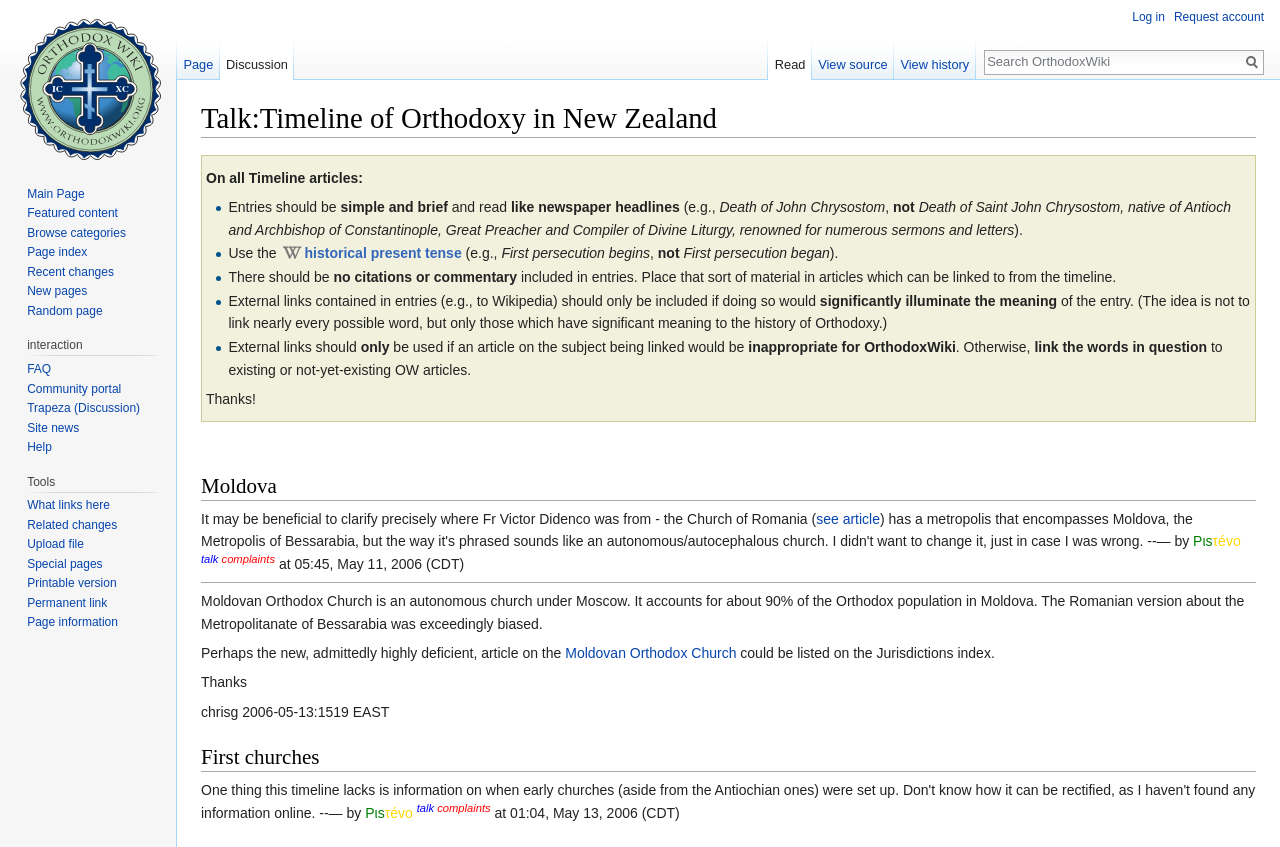Identify the bounding box coordinates of the HTML element based on this description: "complaints".

[0.173, 0.653, 0.215, 0.667]